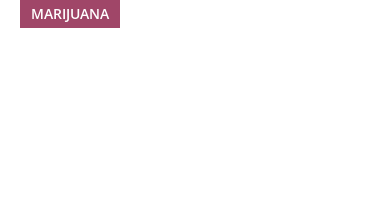What is the purpose of the visual?
Could you answer the question in a detailed manner, providing as much information as possible?

The visual is intended to draw attention to the article's key themes of investment and industry growth, suggesting that the purpose of the image is to attract readers to the article.